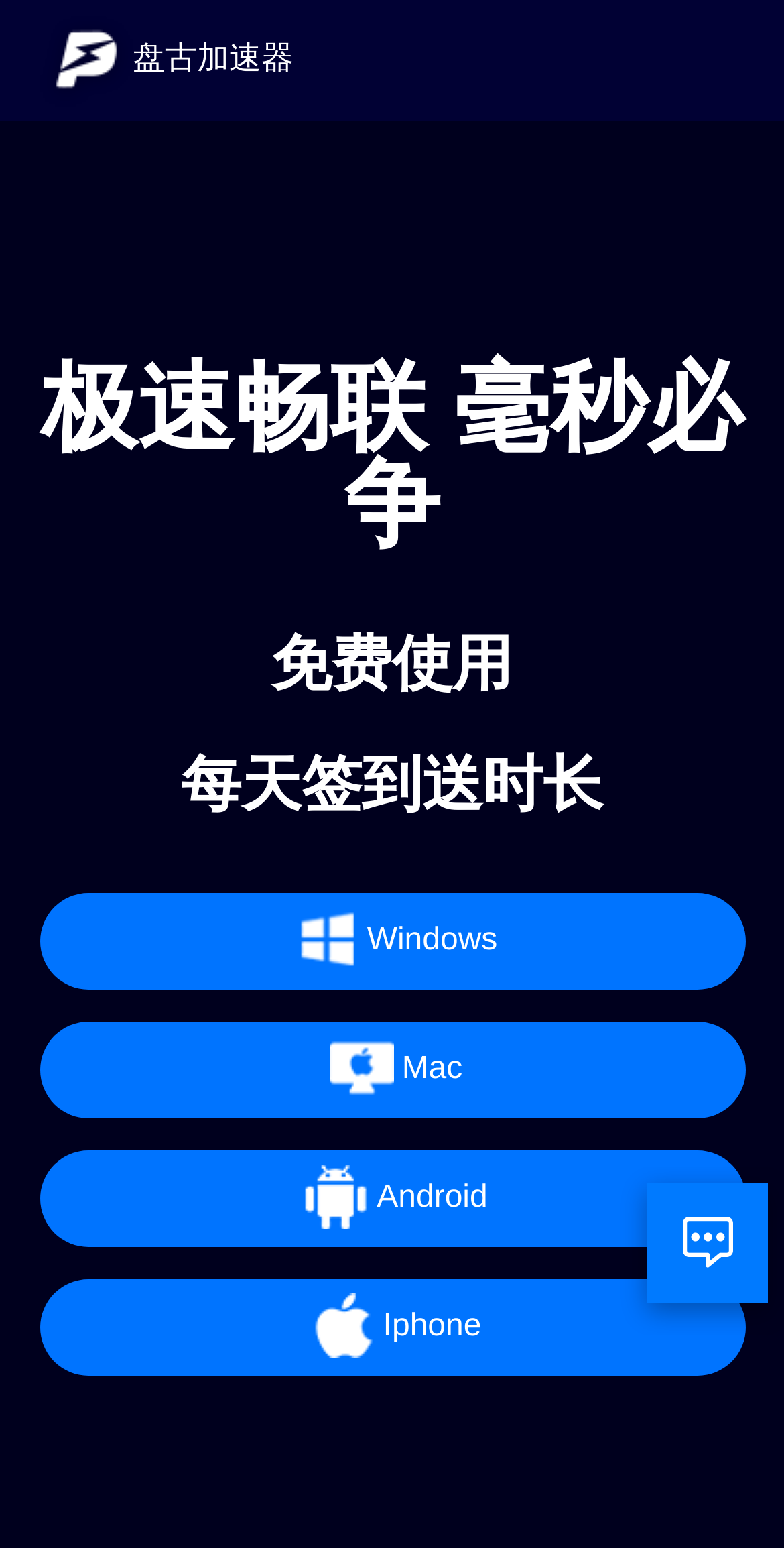Please use the details from the image to answer the following question comprehensively:
What is the main purpose of this website?

Based on the headings and links on the webpage, it appears that this website is an accelerator service, allowing users to download and install the accelerator on different platforms such as Windows, Mac, Android, and iPhone.